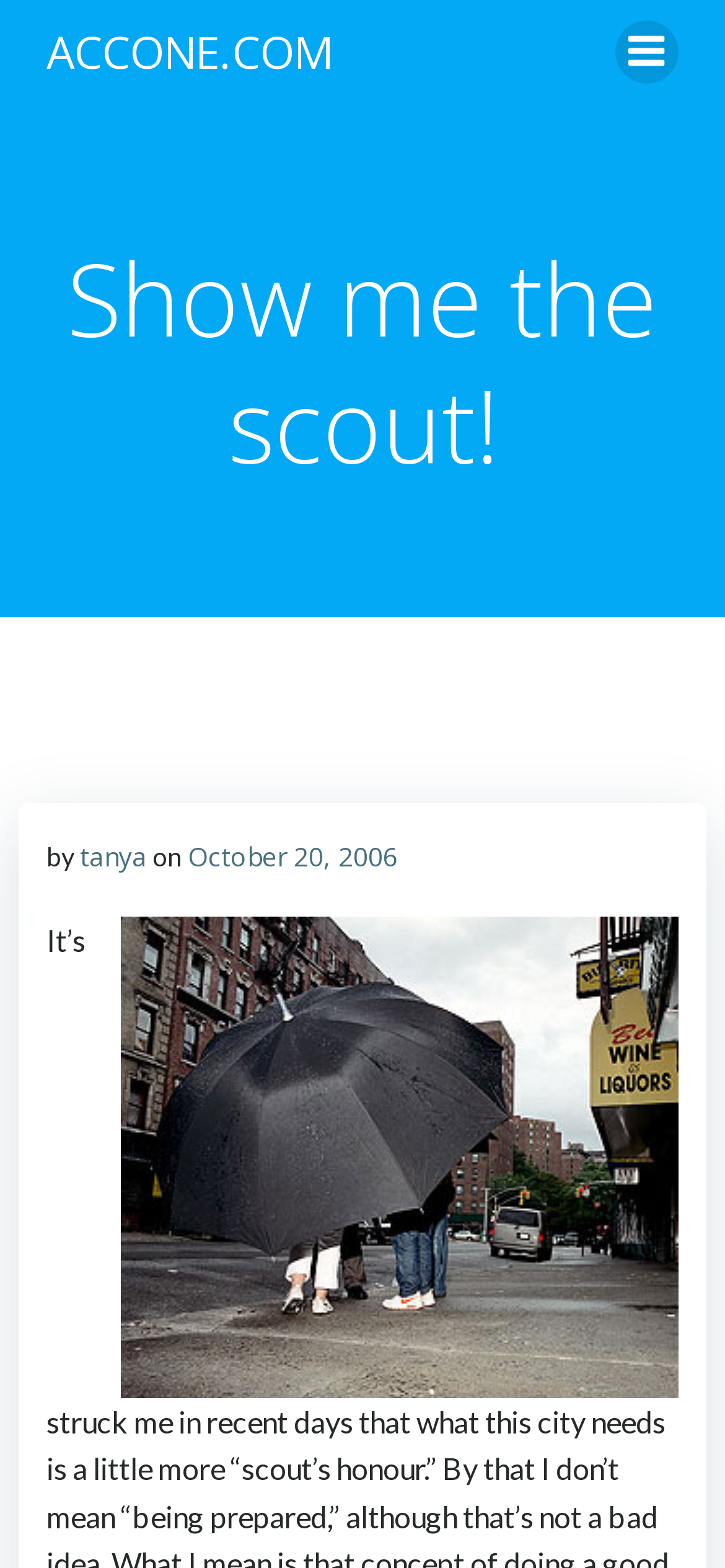Explain the webpage in detail.

The webpage is titled "Show me the scout! – ACCONE.COM" and has a prominent heading with the same text, located near the top of the page, spanning almost the entire width. 

At the top-left corner, there is a link to "ACCONE.COM". On the opposite side, at the top-right corner, there is a link to "Menu" accompanied by a small image. 

Below the heading, there is a section with text "by tanya on October 20, 2006", where "tanya" and "October 20, 2006" are links. 

The main content of the page is an image, which takes up most of the page's width and is positioned below the text section. The image has a description "Image courtsey The Big Umbrella project".